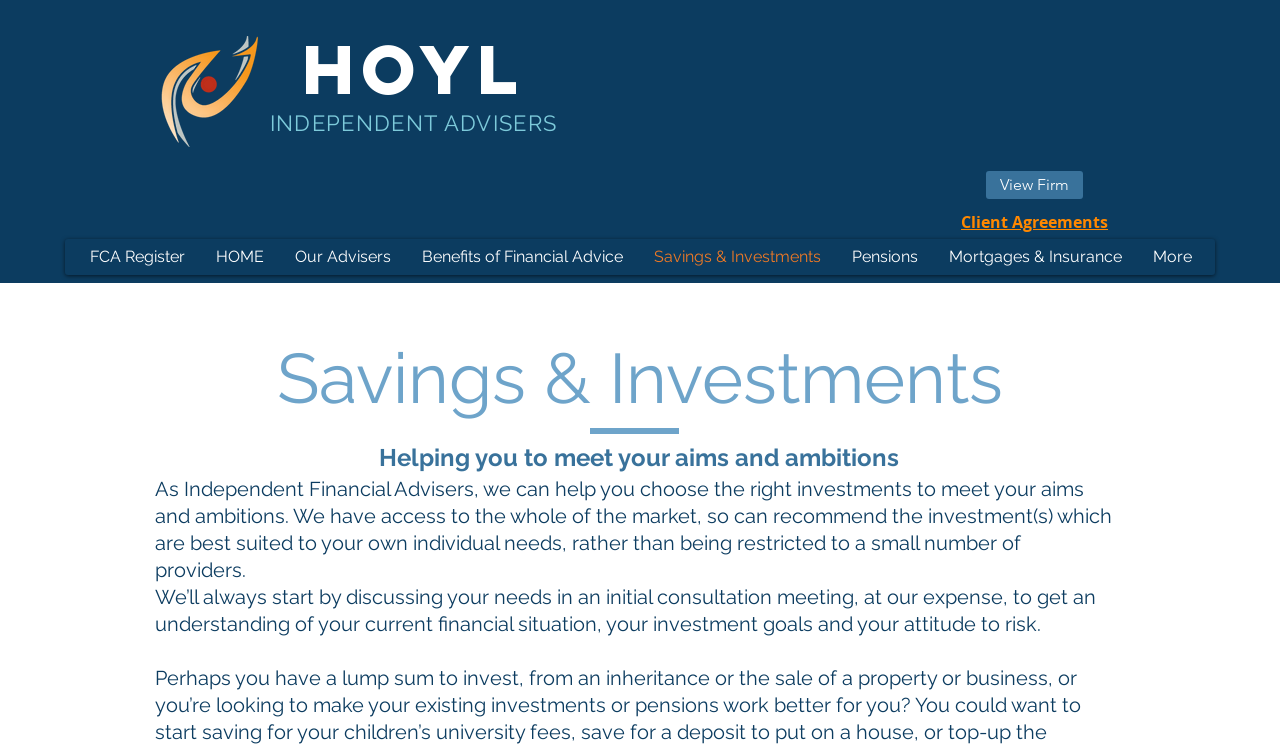Could you provide the bounding box coordinates for the portion of the screen to click to complete this instruction: "Read about Our Advisers"?

[0.218, 0.32, 0.317, 0.368]